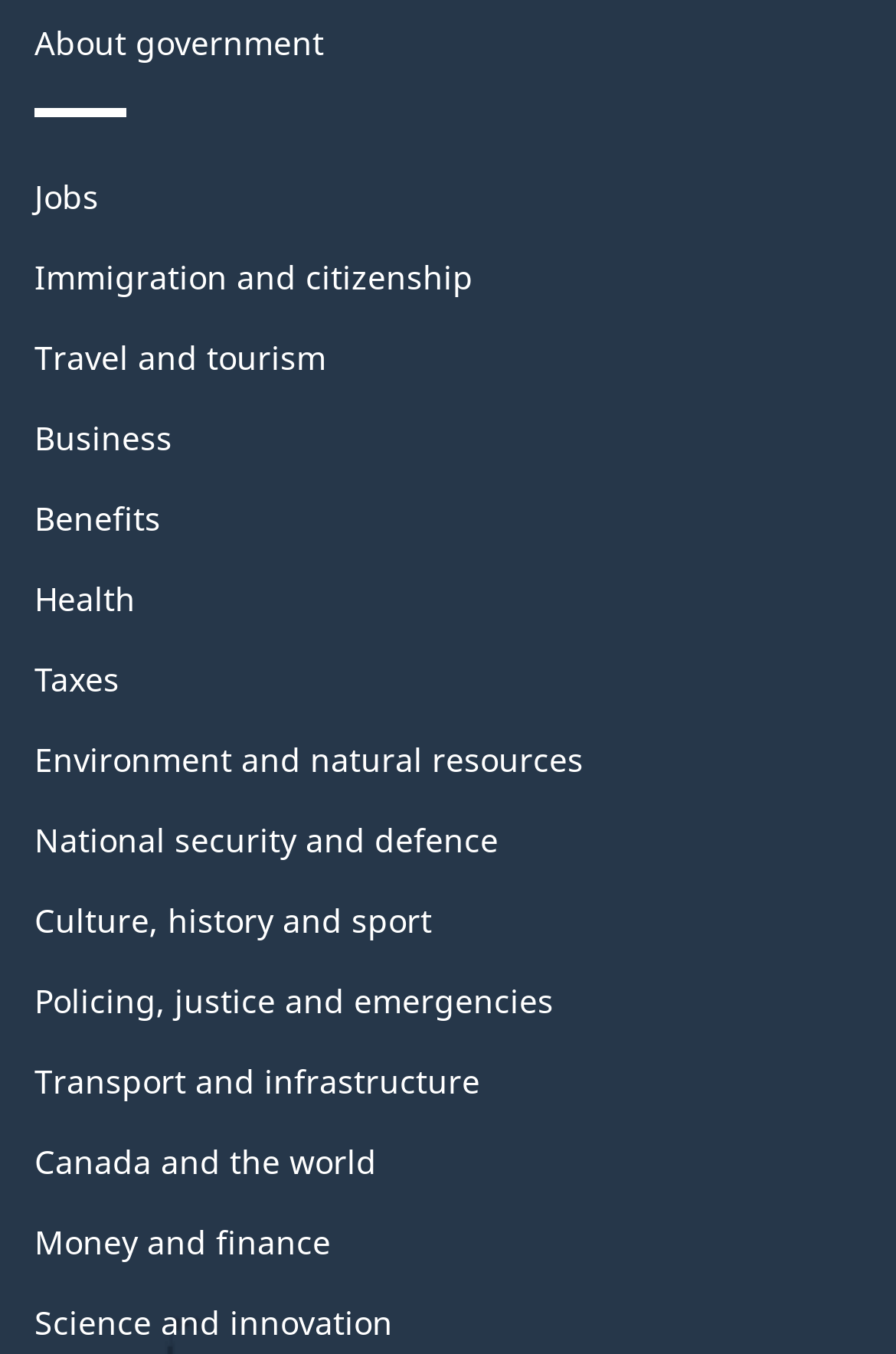Determine the bounding box of the UI element mentioned here: "Environment and natural resources". The coordinates must be in the format [left, top, right, bottom] with values ranging from 0 to 1.

[0.038, 0.63, 0.651, 0.662]